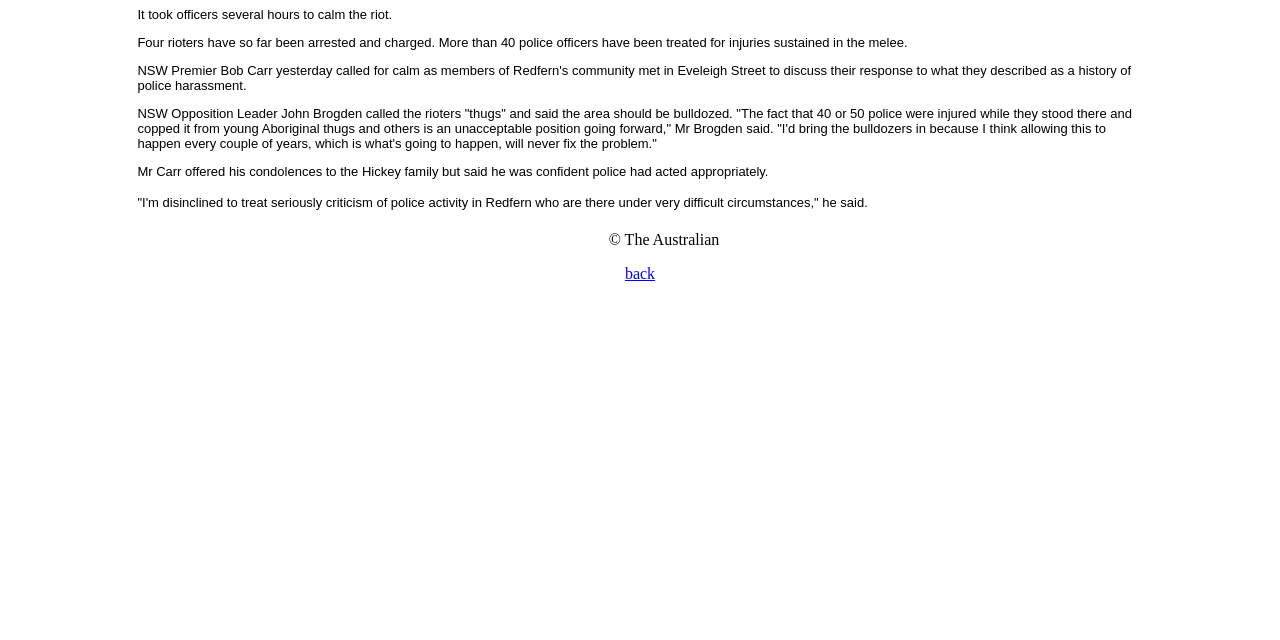Determine the bounding box coordinates of the UI element described below. Use the format (top-left x, top-left y, bottom-right x, bottom-right y) with floating point numbers between 0 and 1: back

[0.488, 0.414, 0.512, 0.44]